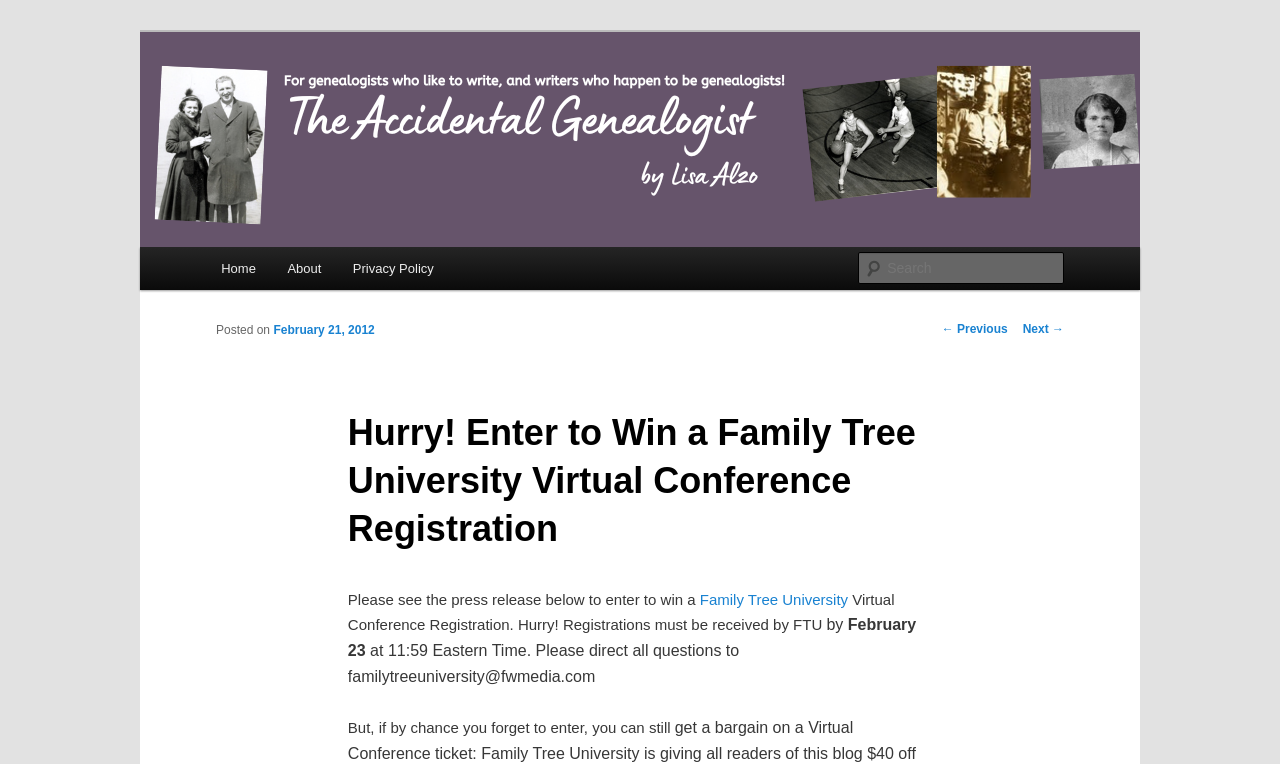Bounding box coordinates are specified in the format (top-left x, top-left y, bottom-right x, bottom-right y). All values are floating point numbers bounded between 0 and 1. Please provide the bounding box coordinate of the region this sentence describes: UW-Madison Privacy Notice

None